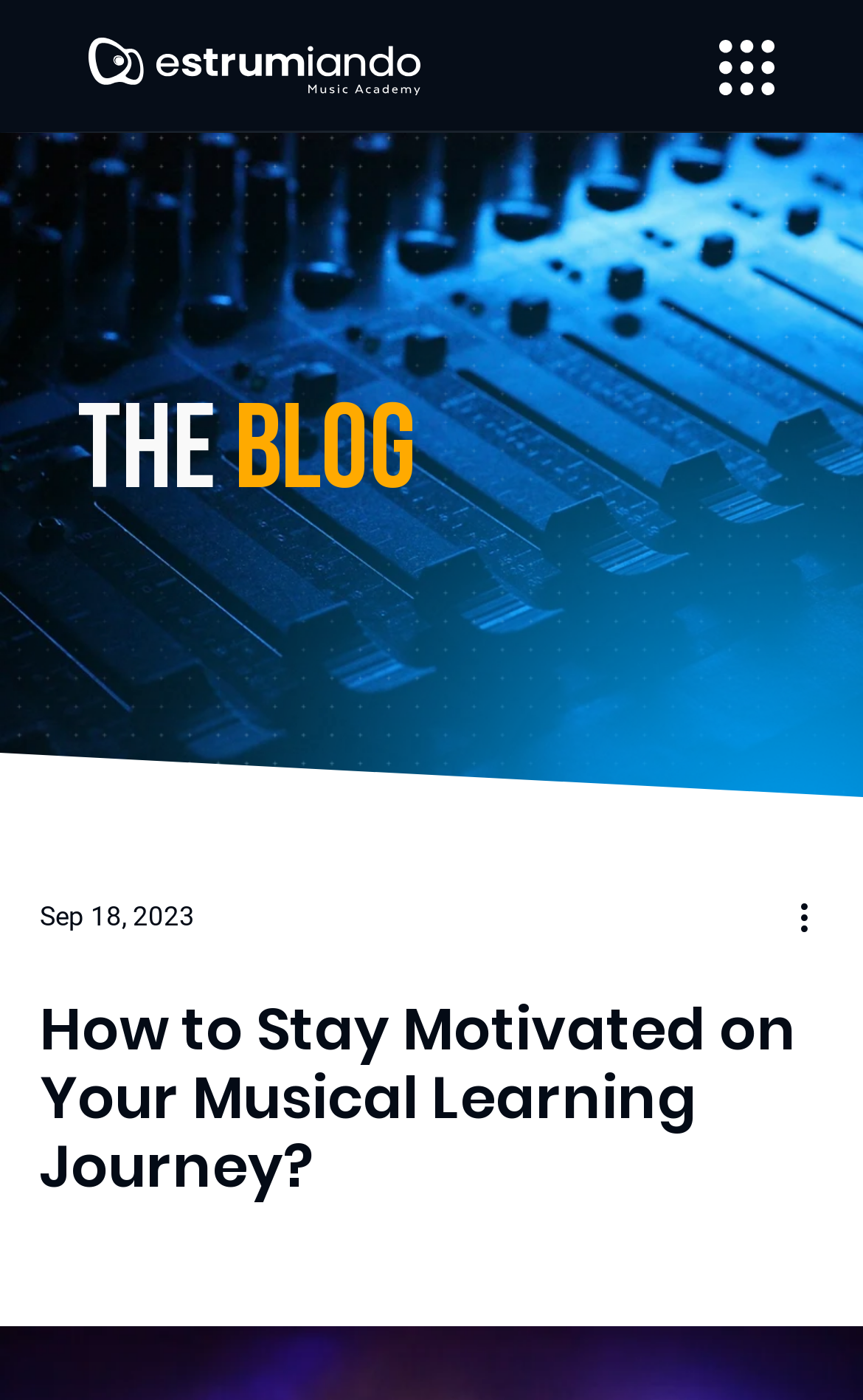Please provide the bounding box coordinates for the UI element as described: "aria-label="More actions"". The coordinates must be four floats between 0 and 1, represented as [left, top, right, bottom].

[0.918, 0.636, 0.979, 0.674]